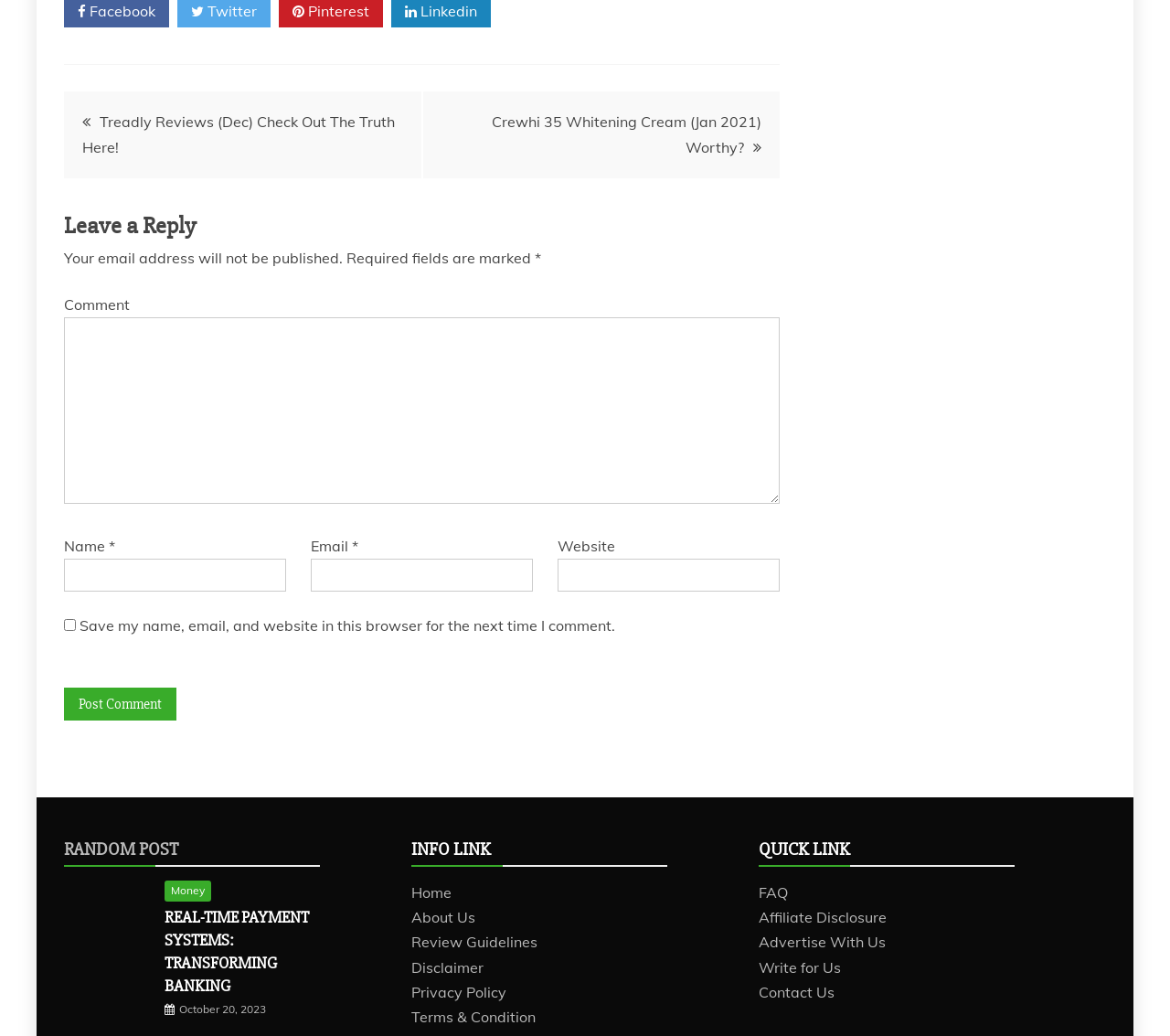Identify the bounding box coordinates for the element you need to click to achieve the following task: "Click on the 'Post Comment' button". The coordinates must be four float values ranging from 0 to 1, formatted as [left, top, right, bottom].

[0.055, 0.664, 0.151, 0.695]